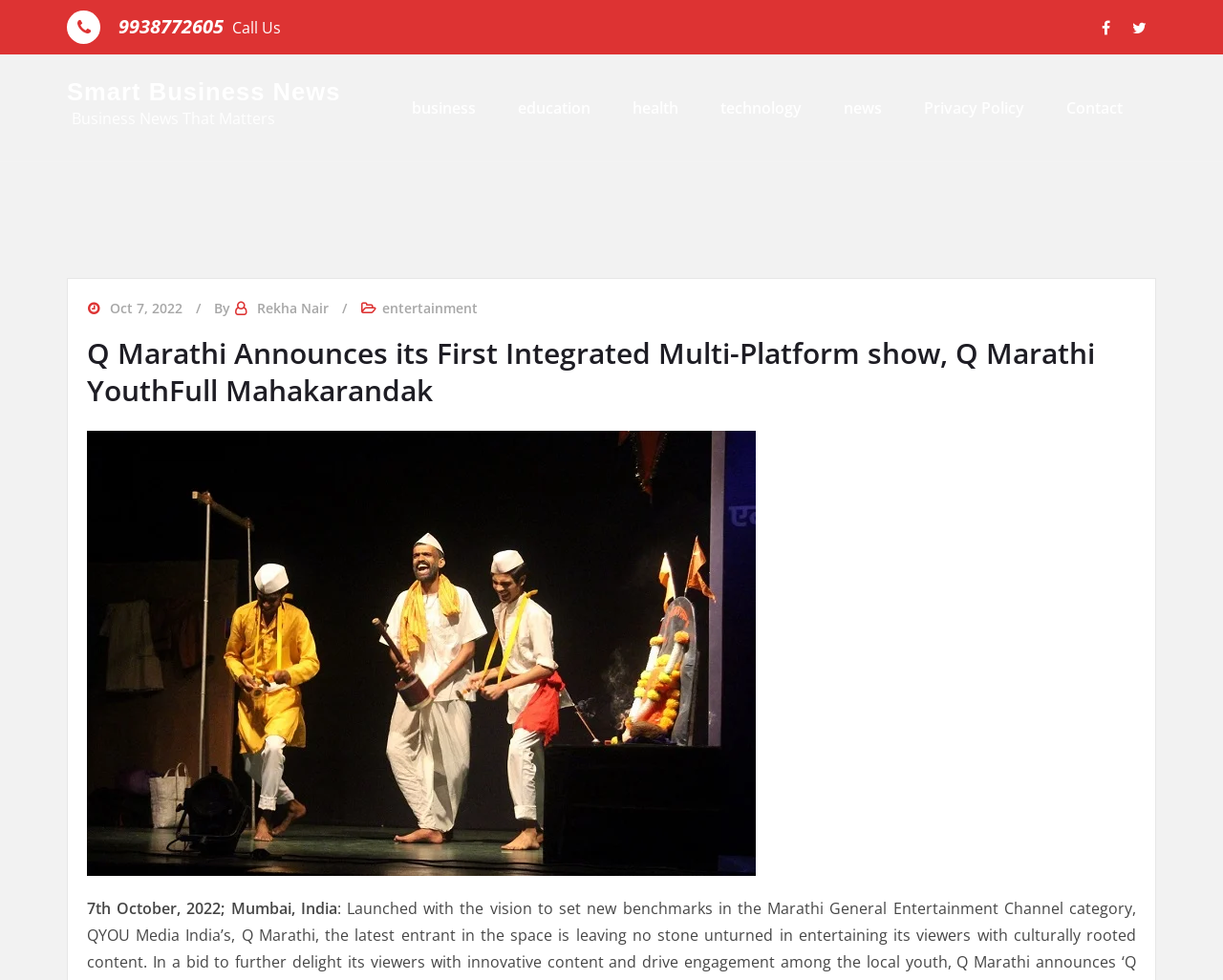Provide a short, one-word or phrase answer to the question below:
What is the date of the news article?

Oct 7, 2022